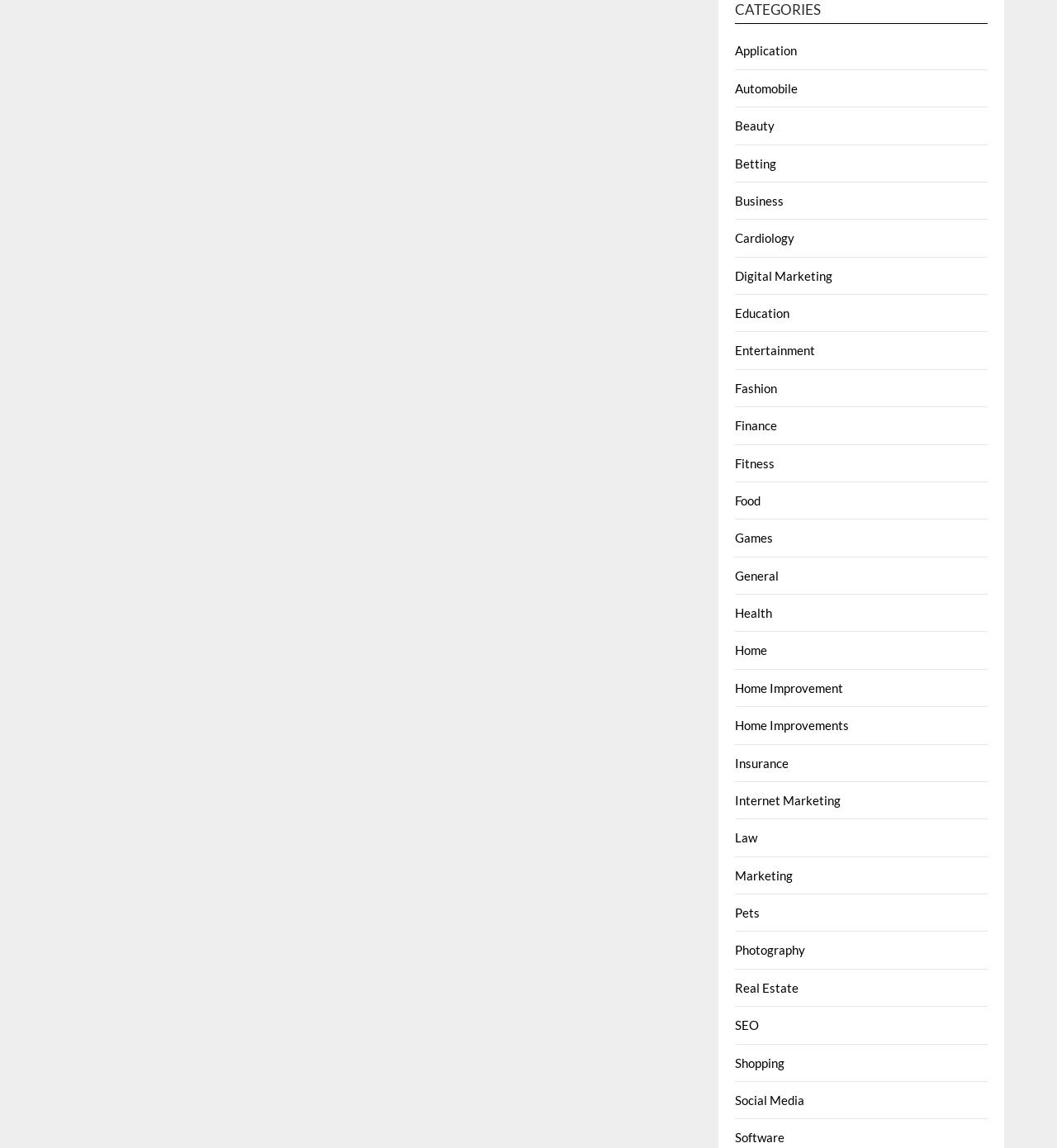Can you look at the image and give a comprehensive answer to the question:
Are 'Home Improvement' and 'Home Improvements' the same category?

No, 'Home Improvement' and 'Home Improvements' are not the same category because they are two separate link elements under the 'CATEGORIES' heading, with different bounding box coordinates. 'Home Improvement' has a bounding box coordinate of [0.696, 0.593, 0.798, 0.606], while 'Home Improvements' has a bounding box coordinate of [0.696, 0.625, 0.803, 0.638].